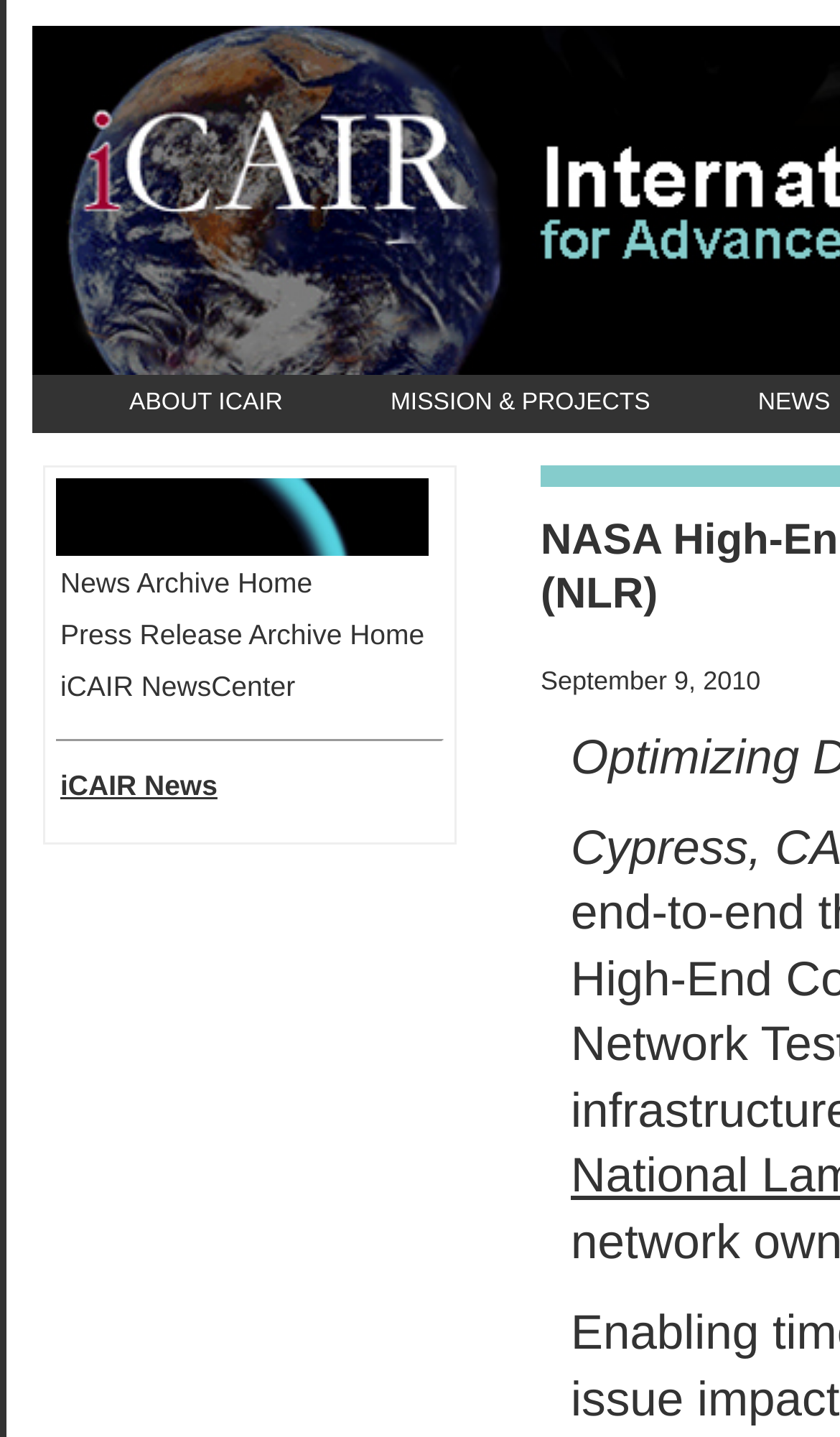Determine which piece of text is the heading of the webpage and provide it.

NASA High-End Computing Testbed Runs over National LambdaRail (NLR)